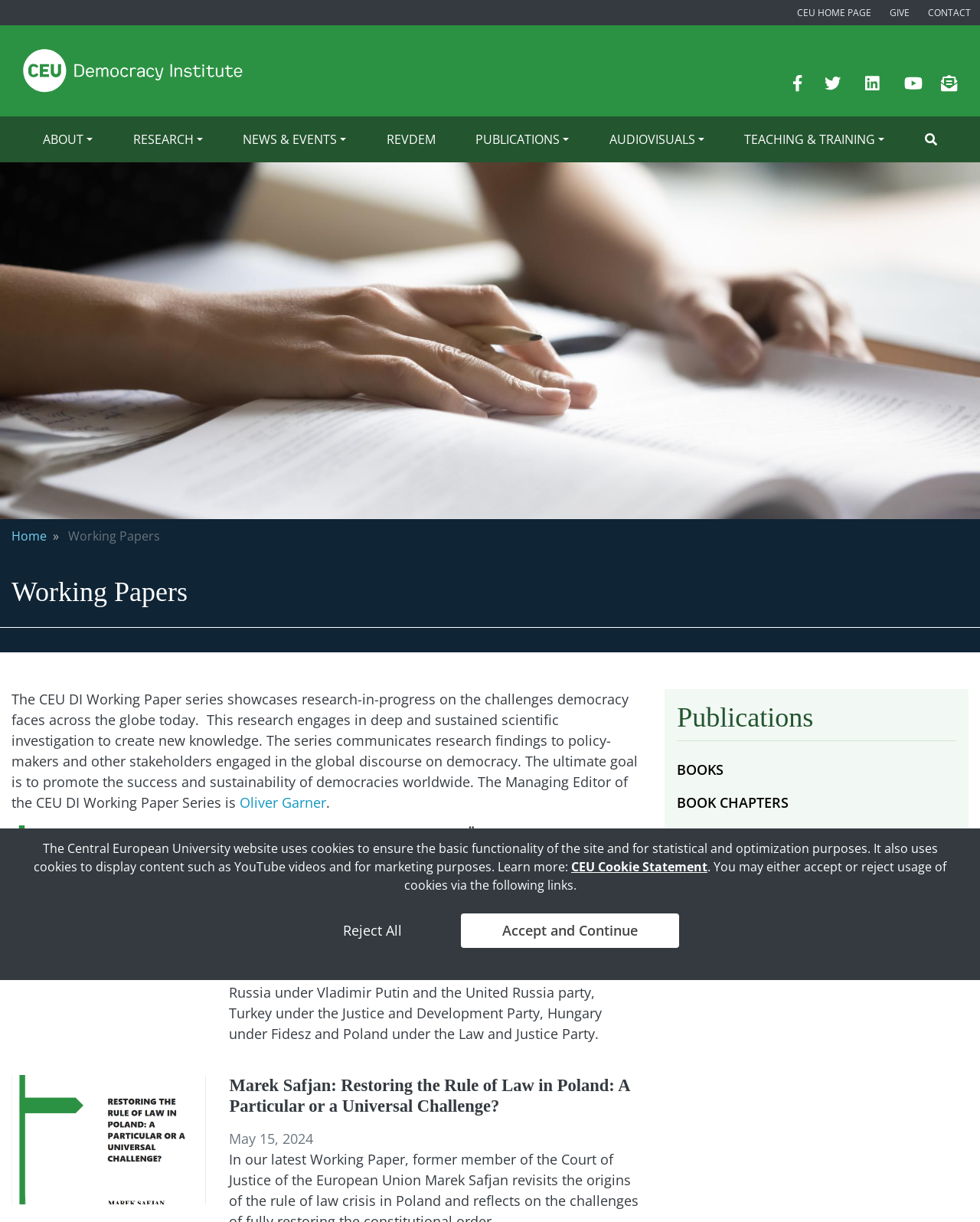Identify the bounding box coordinates for the element you need to click to achieve the following task: "View the BOOKS publications". The coordinates must be four float values ranging from 0 to 1, formatted as [left, top, right, bottom].

[0.691, 0.616, 0.976, 0.643]